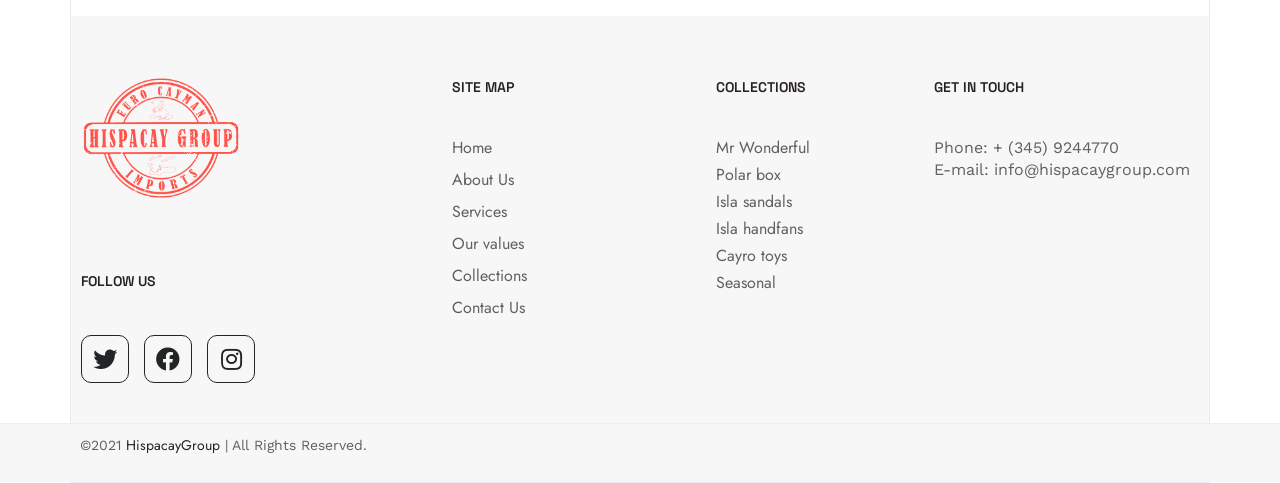Find and indicate the bounding box coordinates of the region you should select to follow the given instruction: "Click on Twitter".

[0.063, 0.693, 0.101, 0.793]